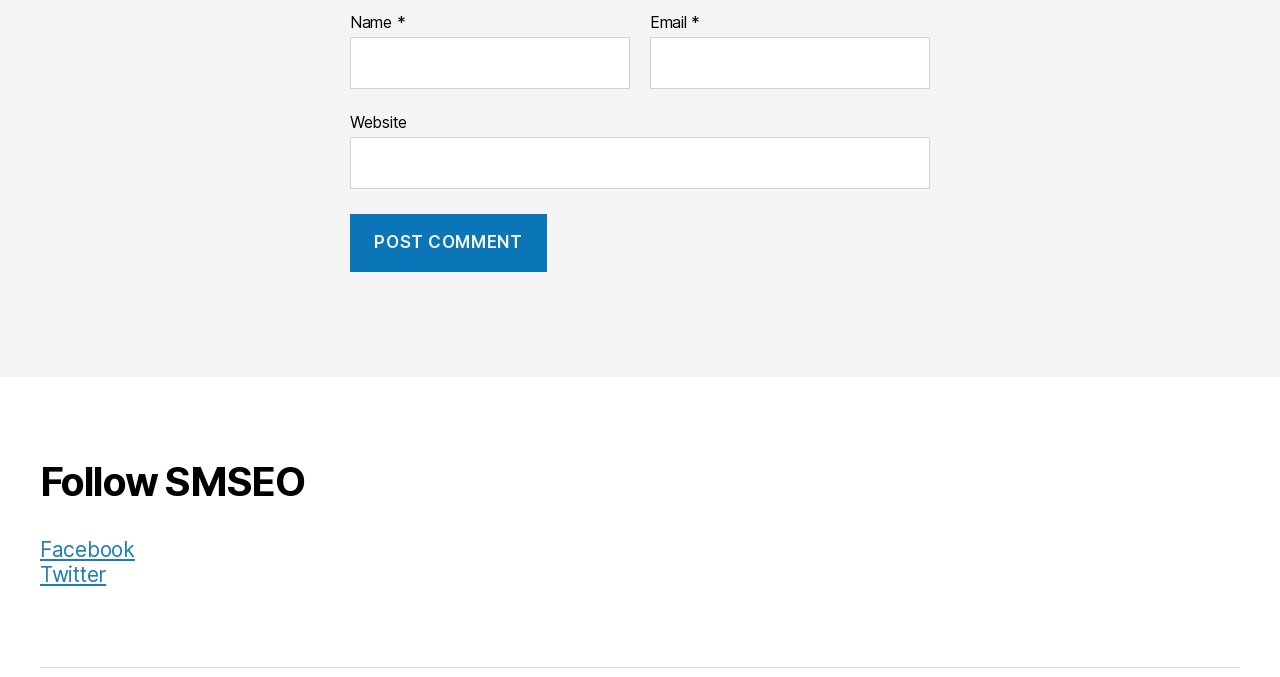Based on the image, please elaborate on the answer to the following question:
What is the purpose of the button?

The button has a text 'POST COMMENT' which is indicated by the StaticText element with the text 'POST COMMENT' and bounding box coordinates [0.293, 0.343, 0.408, 0.373]. This suggests that the button is used to post a comment.